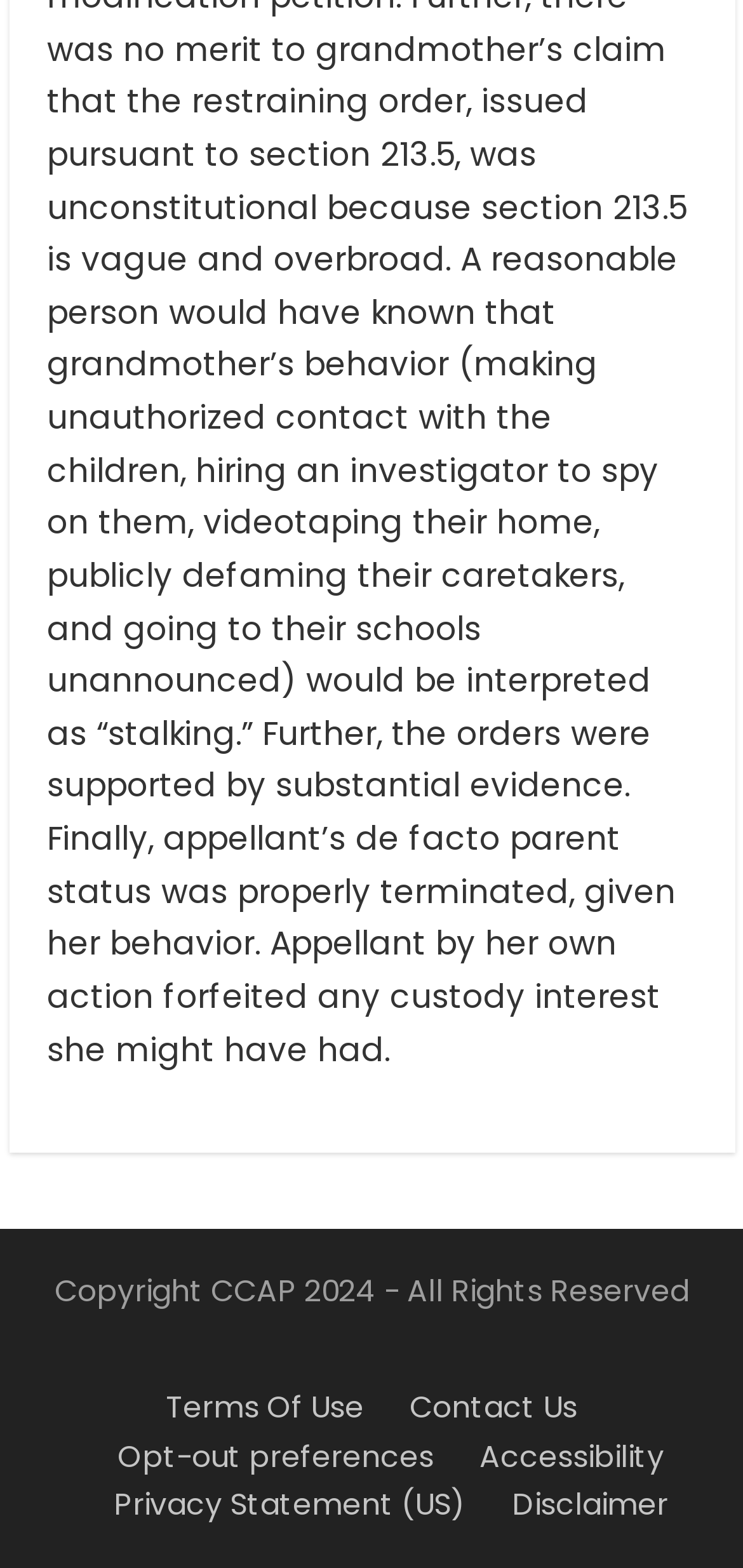What is the copyright year?
Use the information from the image to give a detailed answer to the question.

The copyright year can be found at the bottom of the webpage, where it says 'Copyright CCAP 2024 - All Rights Reserved'.